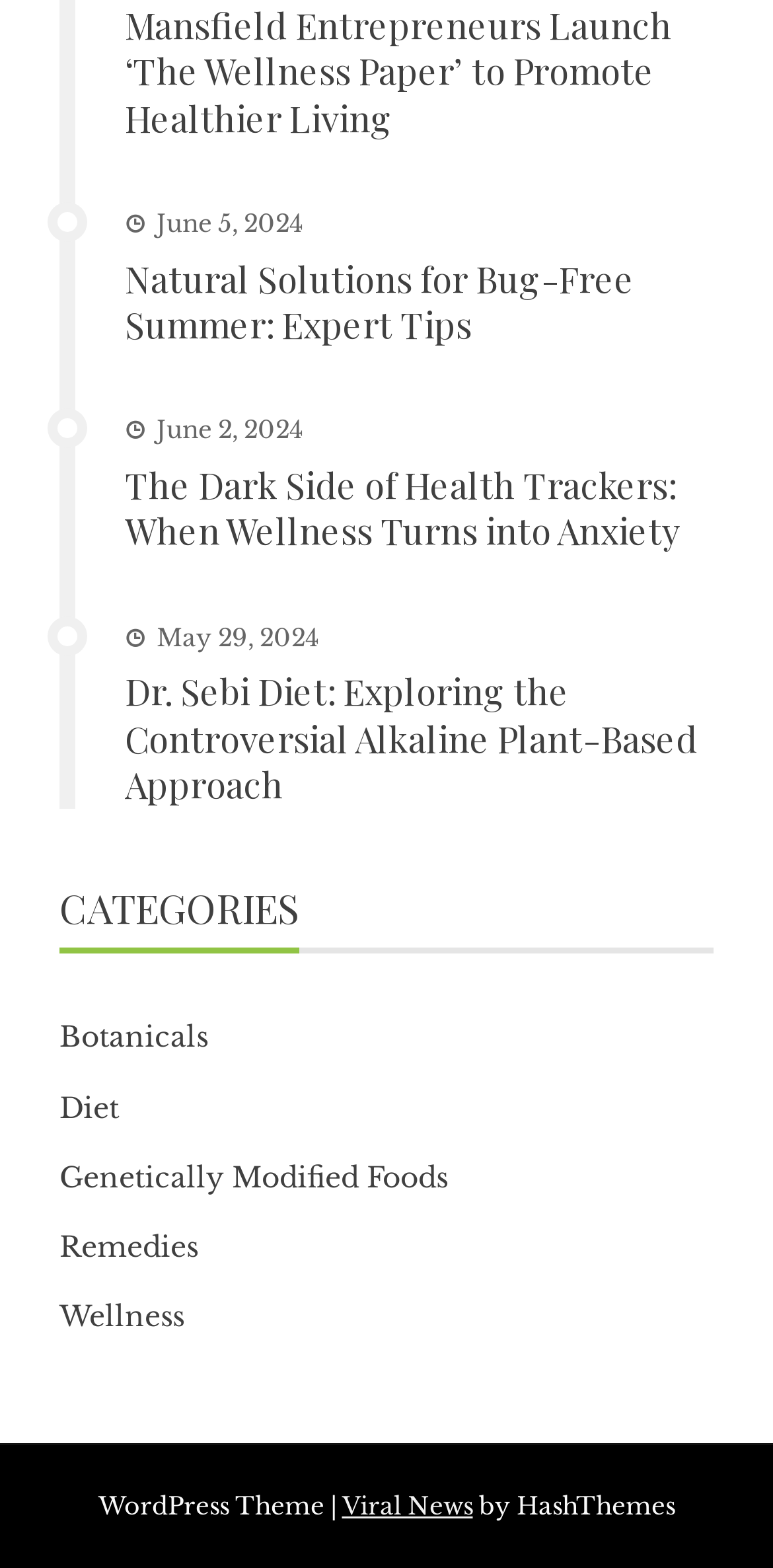Please provide the bounding box coordinates for the UI element as described: "Genetically Modified Foods". The coordinates must be four floats between 0 and 1, represented as [left, top, right, bottom].

[0.077, 0.736, 0.579, 0.767]